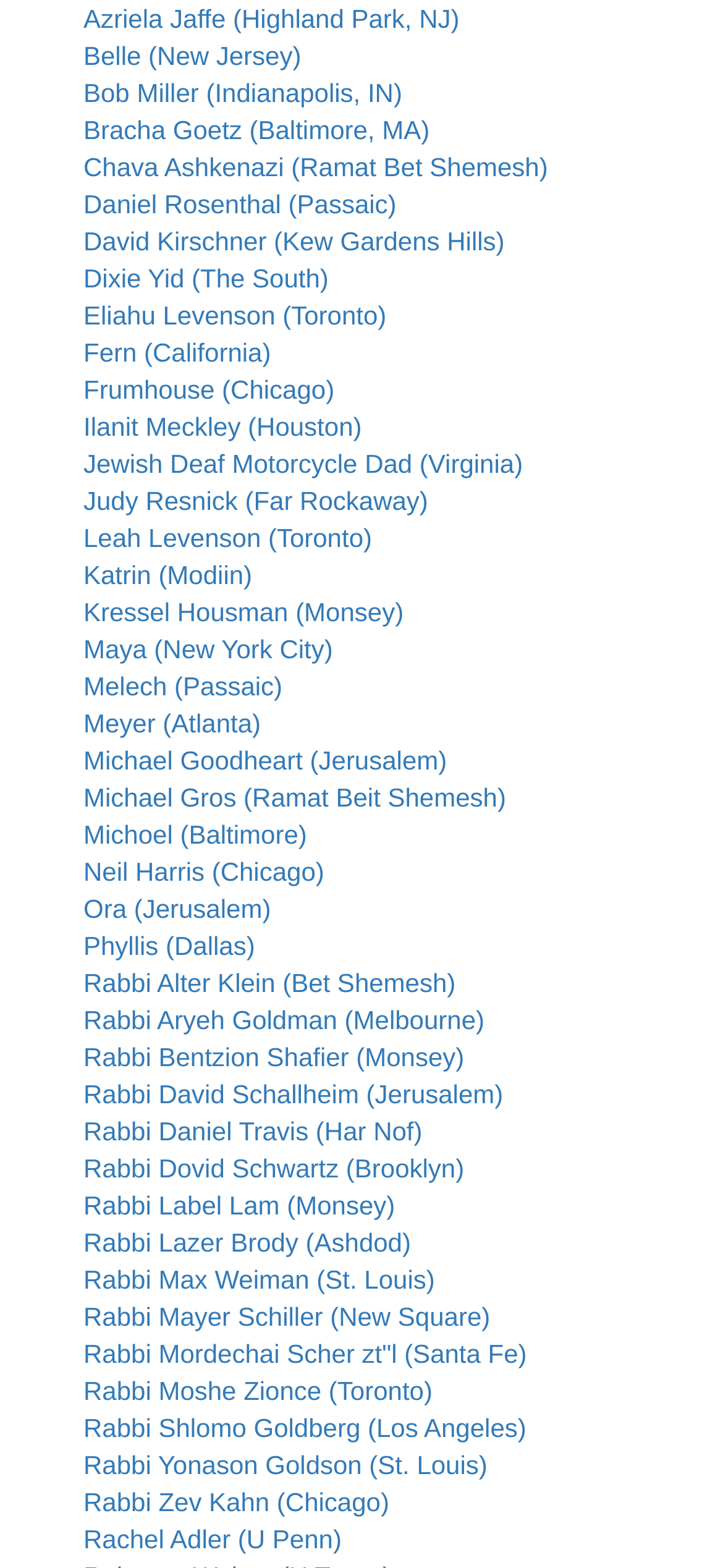Find the bounding box coordinates for the element that must be clicked to complete the instruction: "View recent comments". The coordinates should be four float numbers between 0 and 1, indicated as [left, top, right, bottom].

None